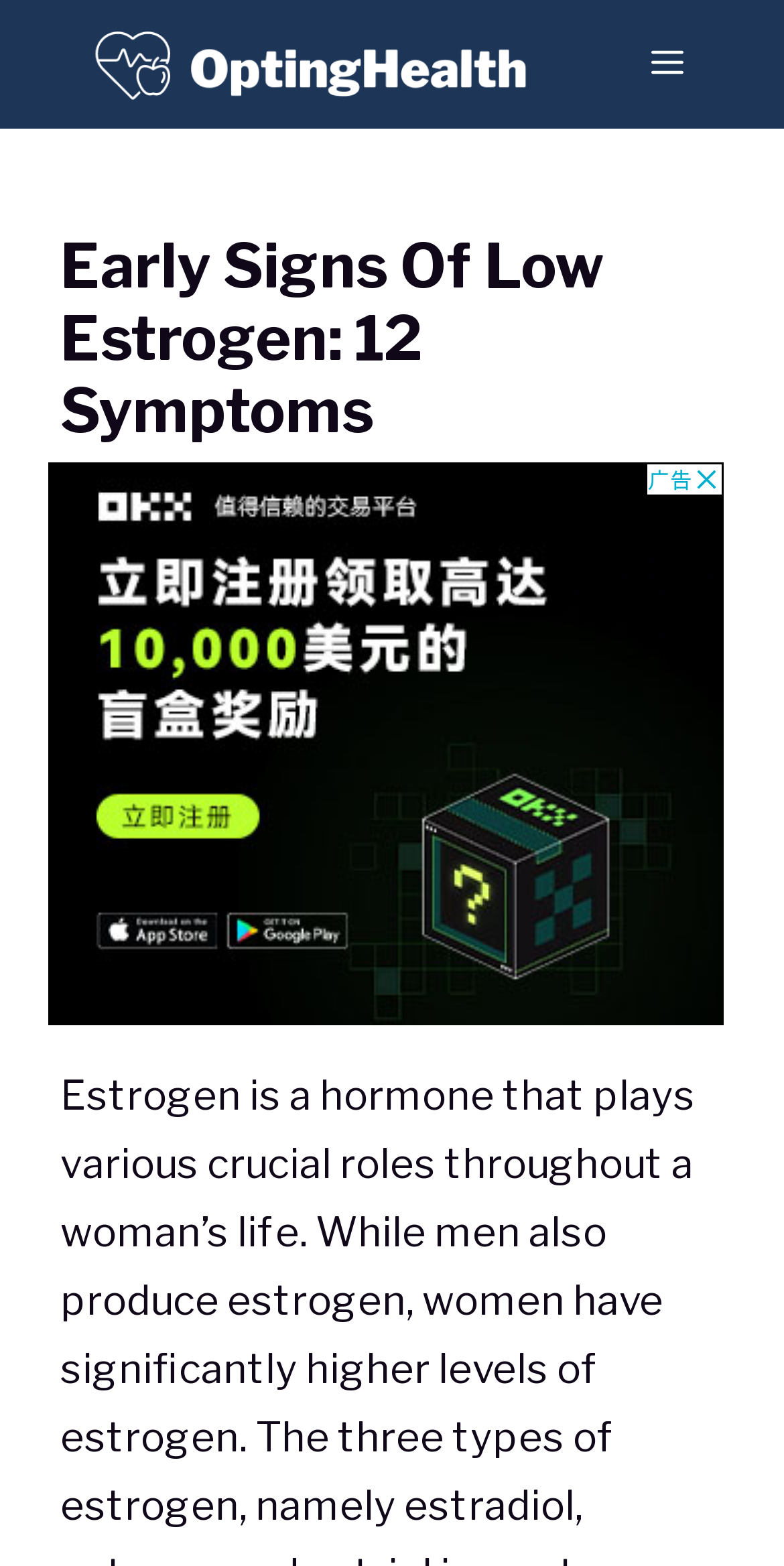Please provide a brief answer to the question using only one word or phrase: 
Is the navigation menu expanded?

No